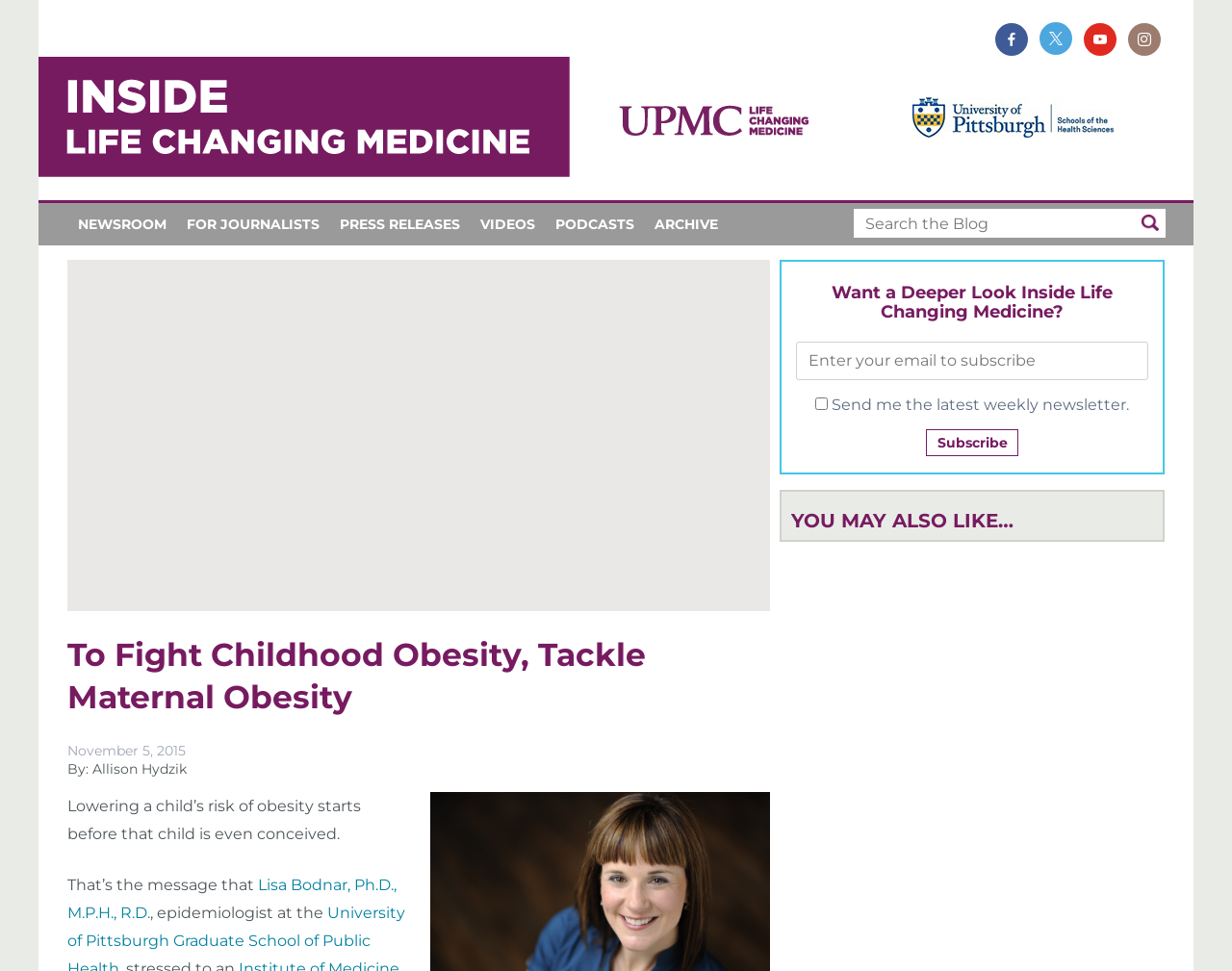How many social media links are available?
Use the information from the image to give a detailed answer to the question.

I counted the number of social media links available at the top right corner of the webpage, which are Facebook, Twitter, LinkedIn, and YouTube, totaling 4 links.